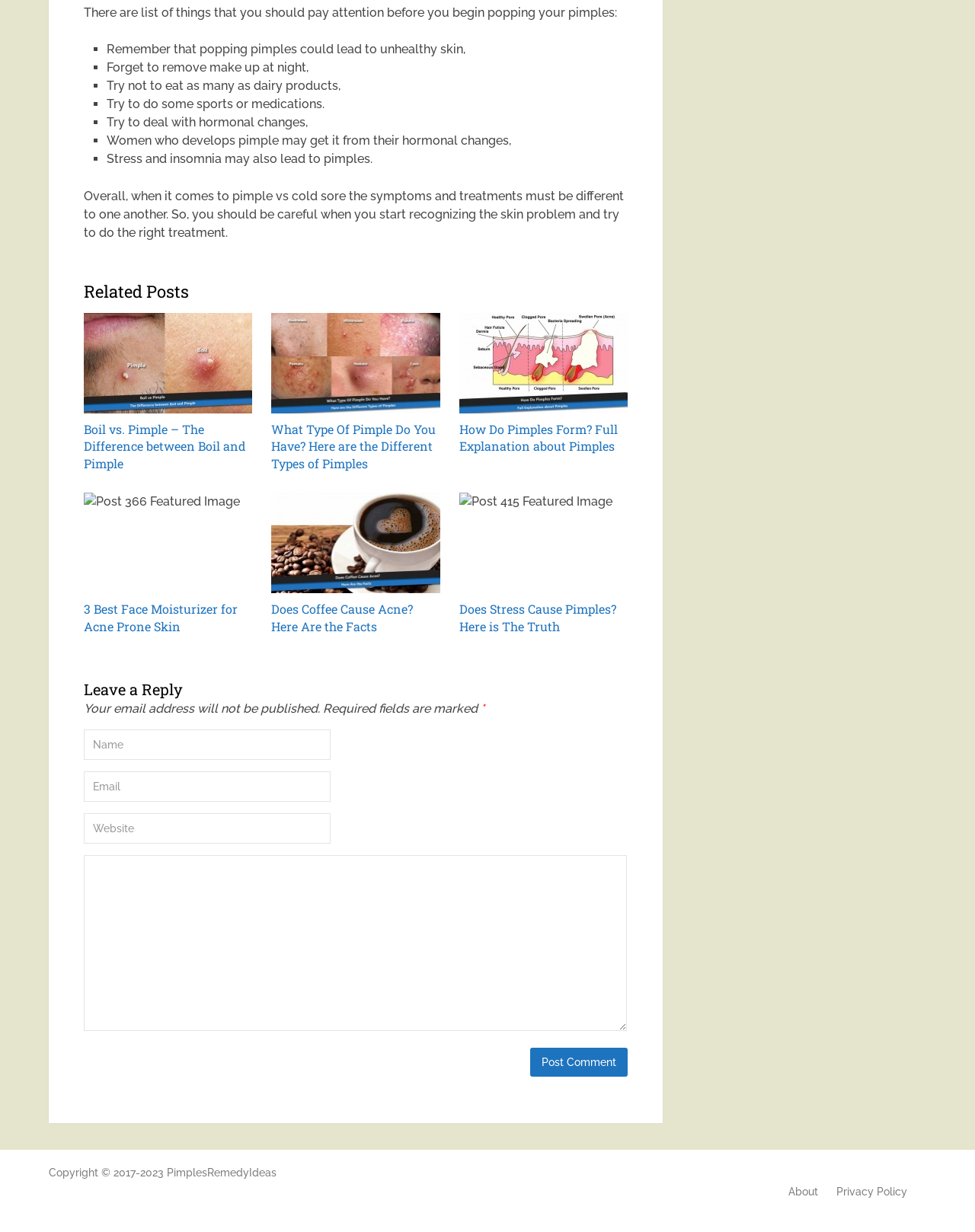Show the bounding box coordinates for the HTML element described as: "name="comment"".

[0.086, 0.694, 0.643, 0.837]